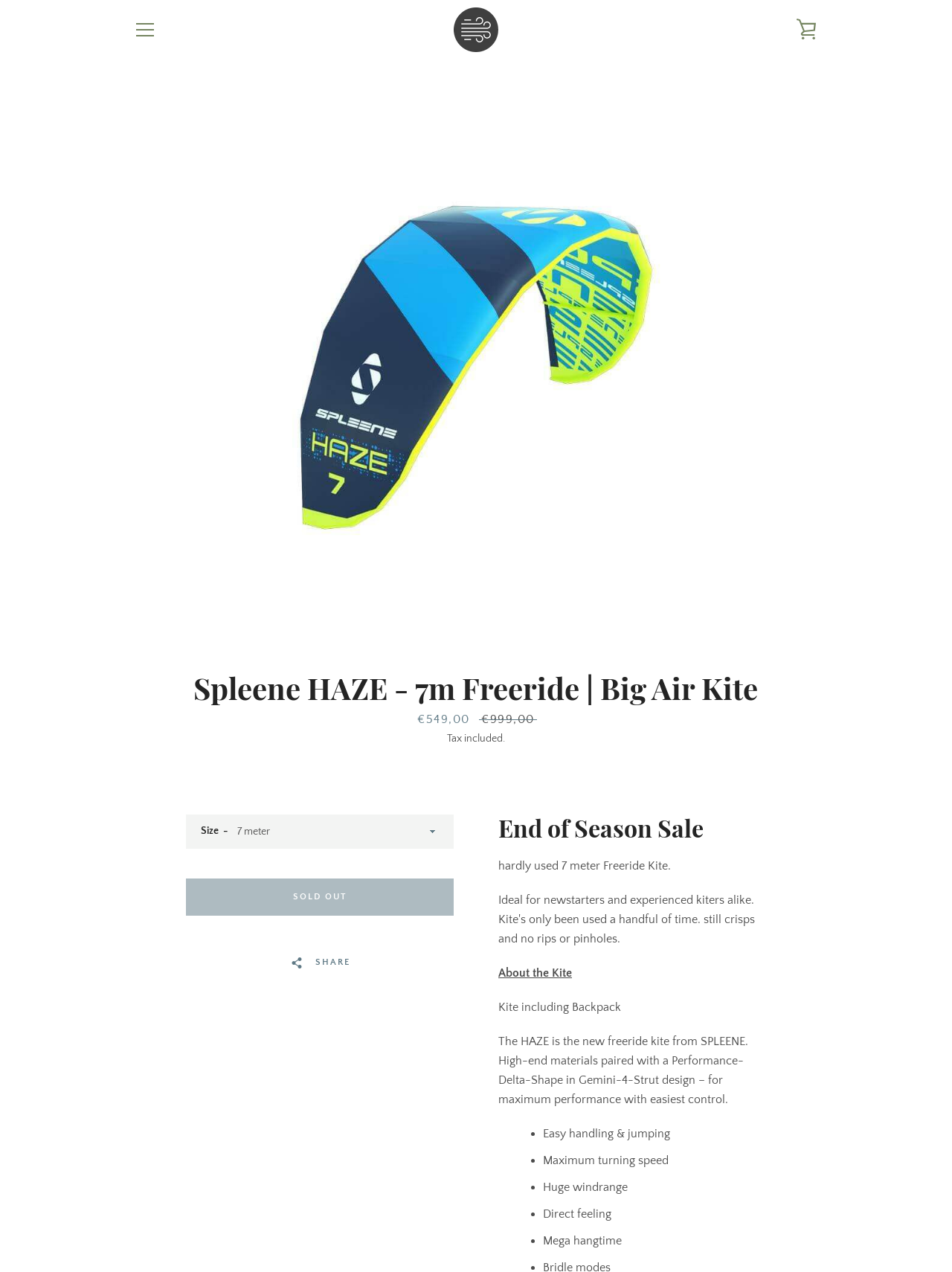What is the sale price of the kite?
Use the information from the image to give a detailed answer to the question.

I found the sale price of the kite by looking at the paragraph element with the text 'Sale price' and its adjacent static text element with the price value '€549,00'.